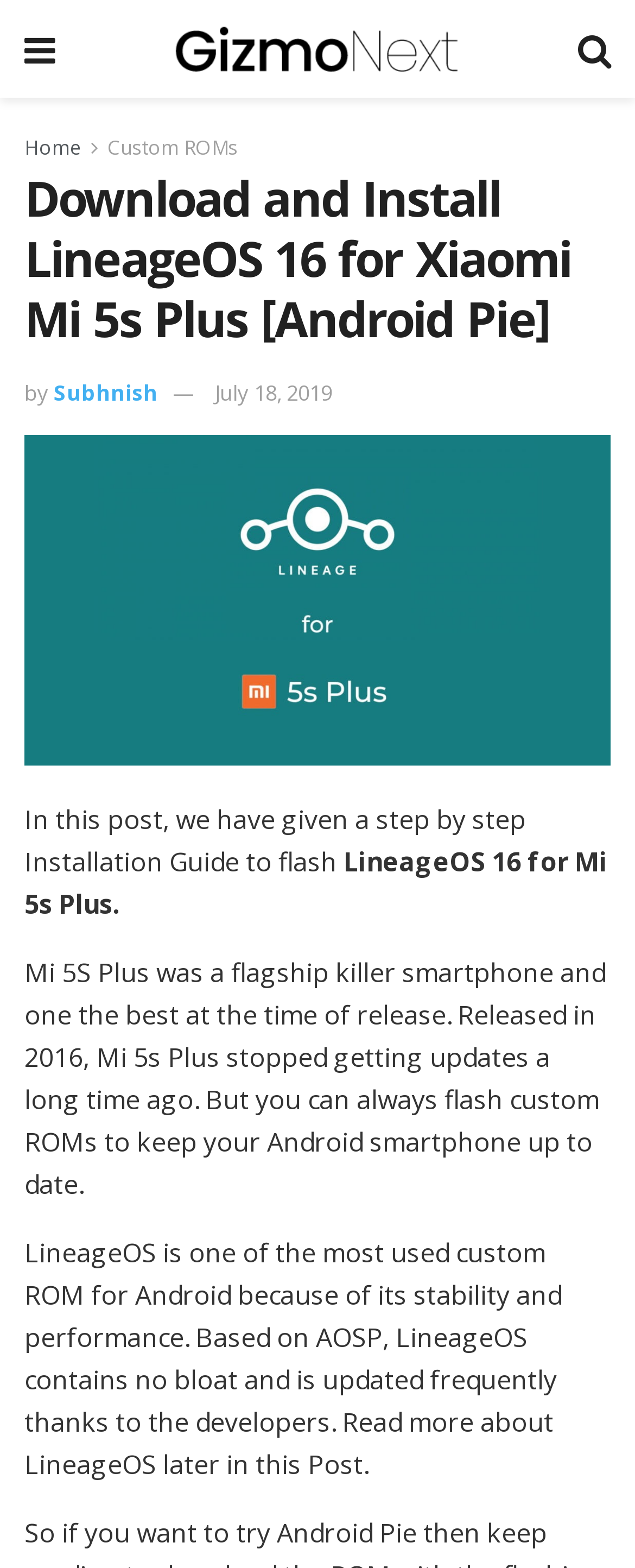Refer to the image and provide an in-depth answer to the question: 
When was the post published?

The publication date of the post is mentioned as 'July 18, 2019' which is located below the heading 'Download and Install LineageOS 16 for Xiaomi Mi 5s Plus [Android Pie]' and next to the author's name 'Subhnish'